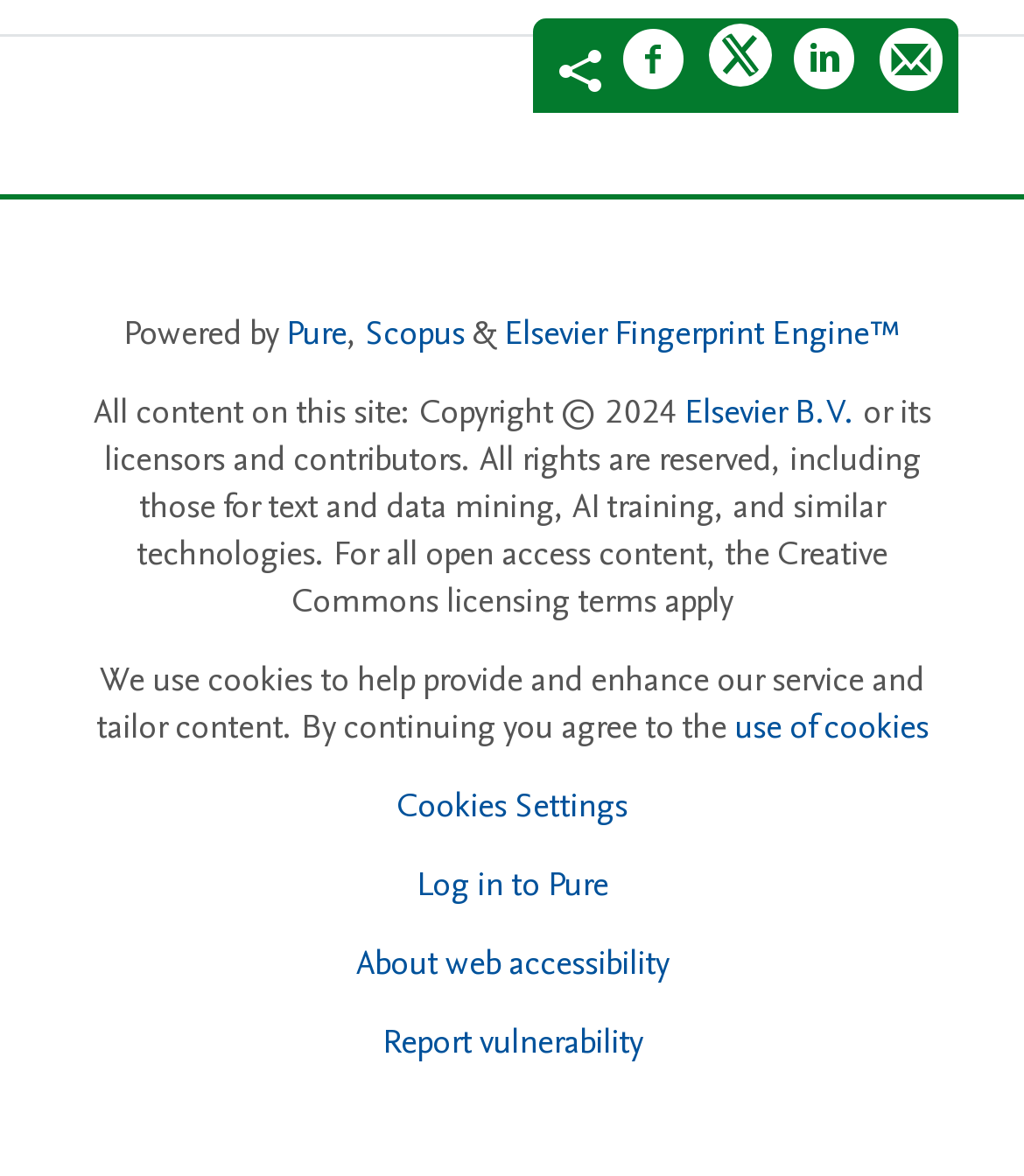Please specify the bounding box coordinates of the element that should be clicked to execute the given instruction: 'Report vulnerability'. Ensure the coordinates are four float numbers between 0 and 1, expressed as [left, top, right, bottom].

[0.373, 0.865, 0.627, 0.906]